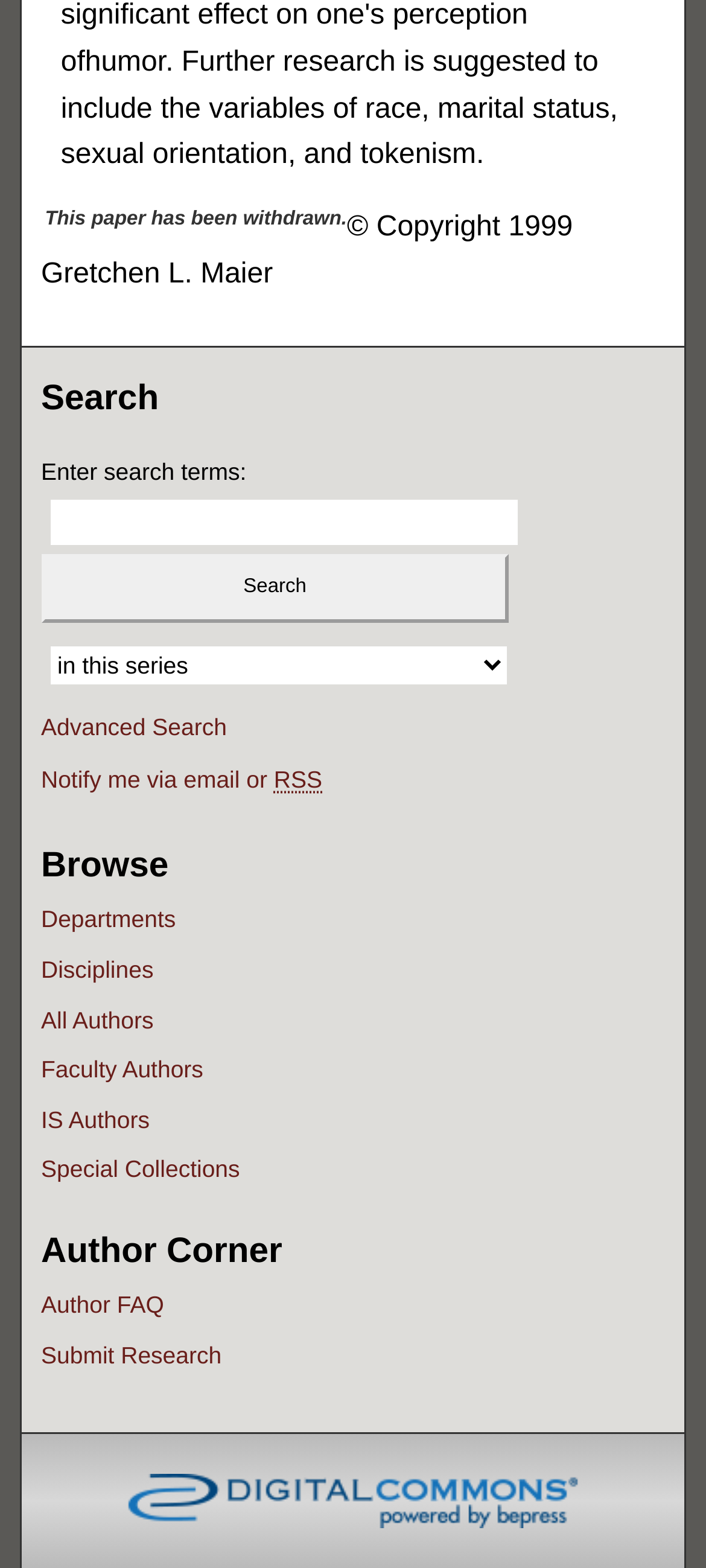Based on the element description: "Author FAQ", identify the UI element and provide its bounding box coordinates. Use four float numbers between 0 and 1, [left, top, right, bottom].

[0.058, 0.823, 0.942, 0.846]